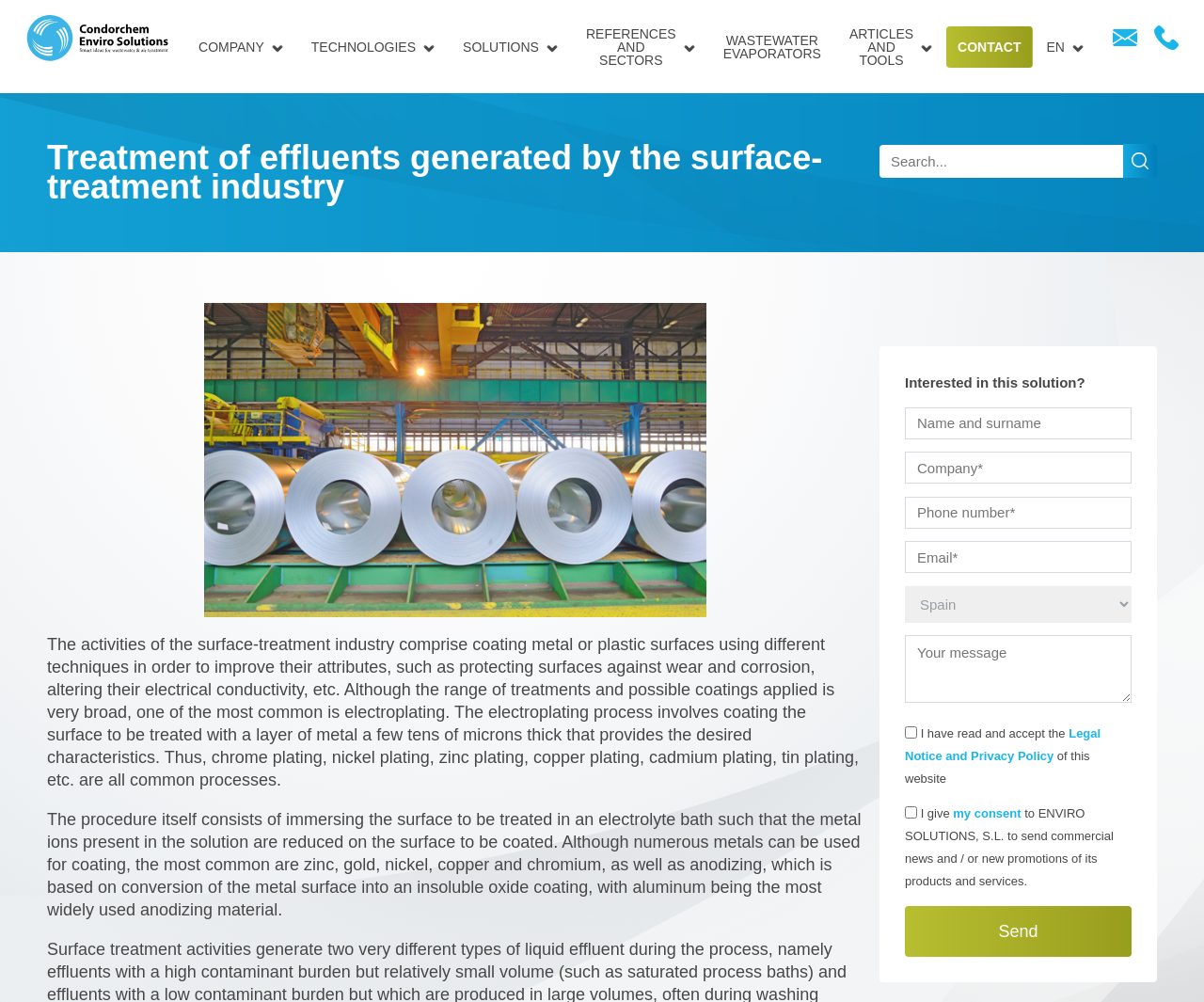Locate the bounding box coordinates of the element that should be clicked to execute the following instruction: "Click on the 'WASTEWATER EVAPORATORS' link in the main menu".

[0.589, 0.019, 0.694, 0.074]